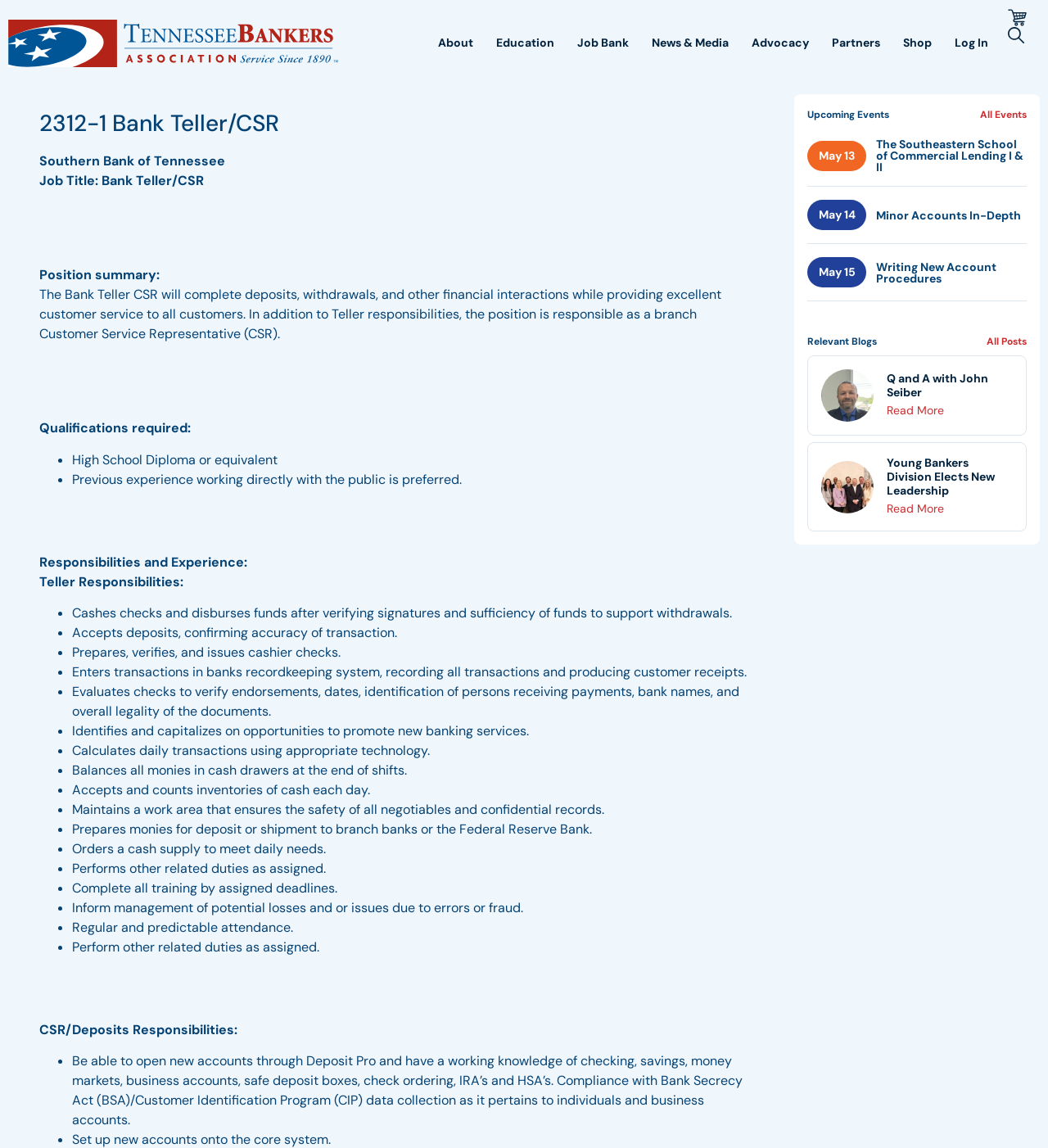Please find the bounding box coordinates of the section that needs to be clicked to achieve this instruction: "Log in to the system".

[0.905, 0.007, 0.949, 0.068]